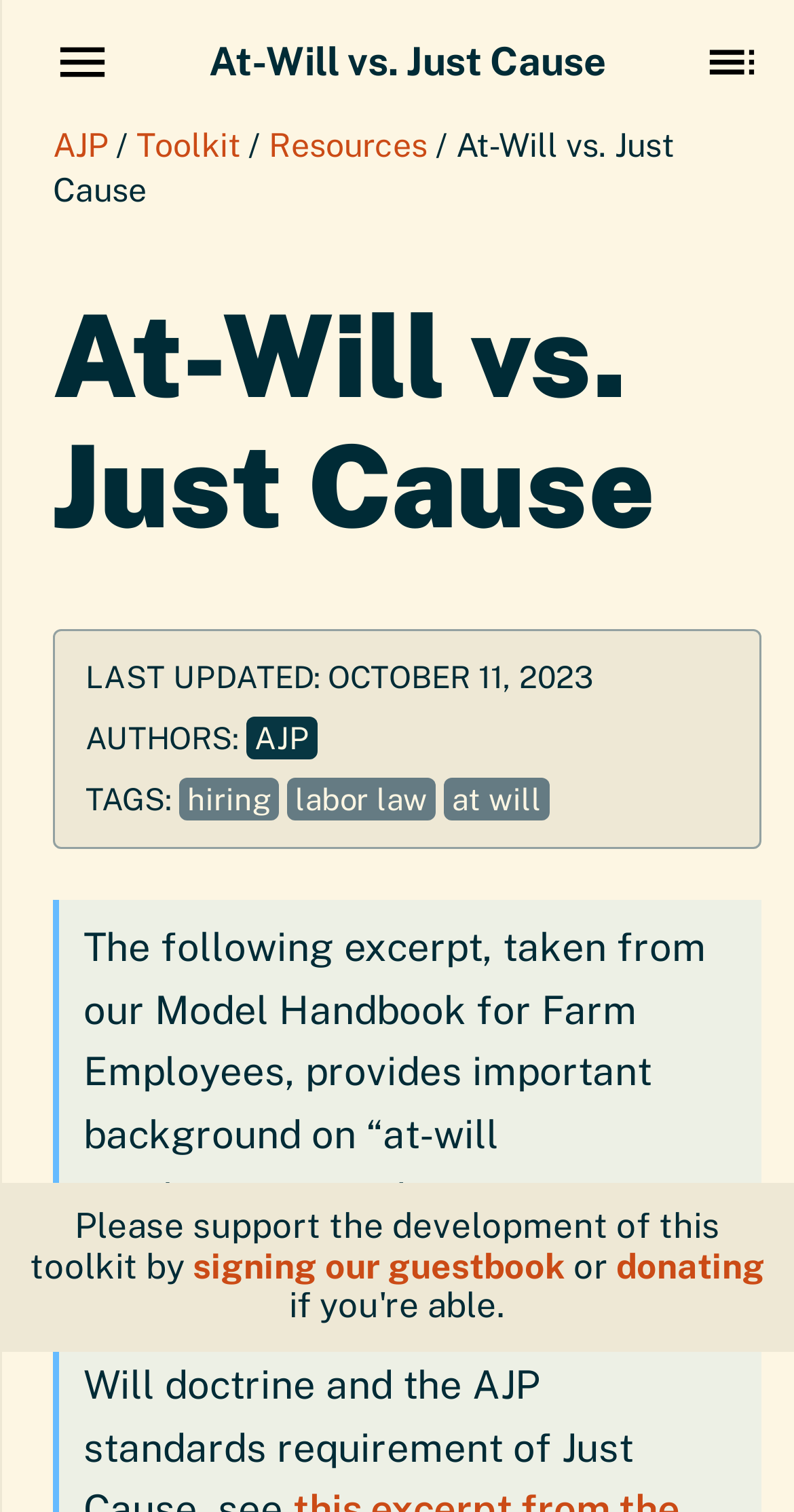Give a detailed account of the webpage, highlighting key information.

This webpage is about the concept of "at-will employment" and its alternative, "just cause". At the top, there is a header section with a menu icon on the left, a title "At-Will vs. Just Cause" in the middle, and a table of contents icon on the right. Below the header, there is a navigation bar with links to "AJP", "Toolkit", and "Resources".

The main content of the page is divided into sections. The first section has a heading "At-Will vs. Just Cause" and appears to be an introduction to the topic. Below this section, there is a line of text indicating that the content was last updated on October 11, 2023, followed by a list of authors and tags related to the topic, including "hiring", "labor law", and "at will".

At the bottom of the page, there is a request for support, asking users to sign the guestbook or donate to the development of the toolkit.